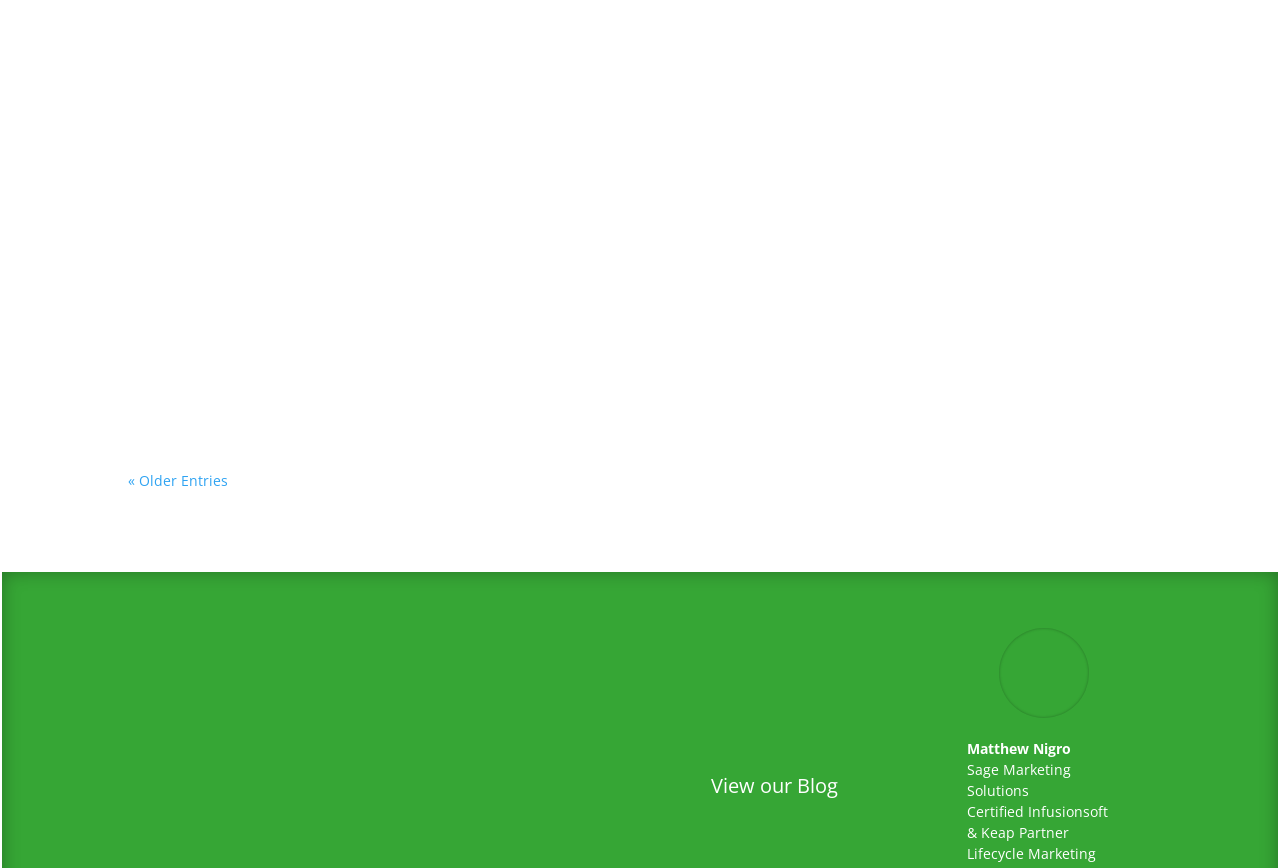Based on the image, provide a detailed and complete answer to the question: 
How many images are on the webpage?

There are two images on the webpage, one displayed above the 'View our Blog' section and another displayed below the blog post content.